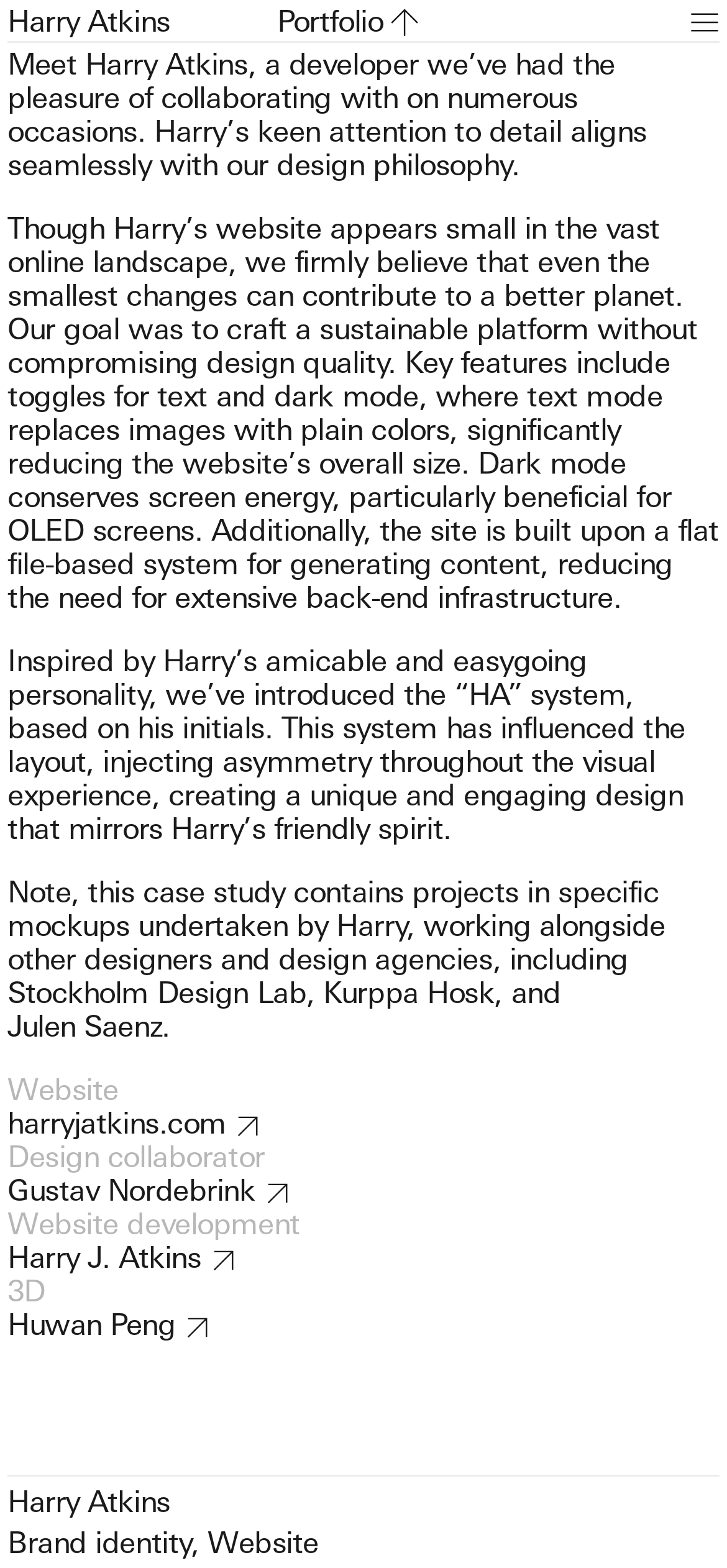Answer the following in one word or a short phrase: 
What is the 'HA' system based on?

Harry's initials